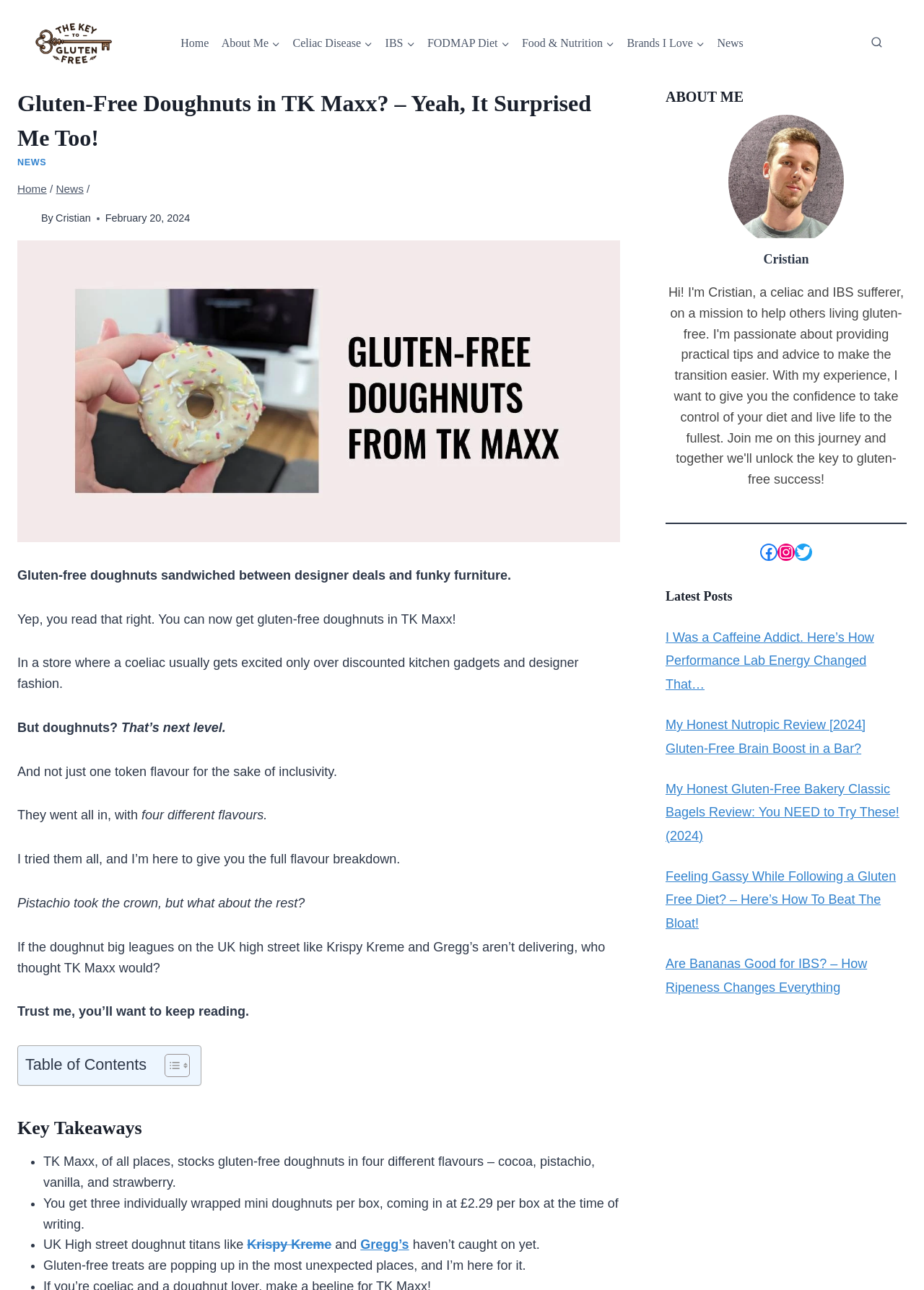Find the bounding box coordinates for the area you need to click to carry out the instruction: "Cite this in APA style". The coordinates should be four float numbers between 0 and 1, indicated as [left, top, right, bottom].

None